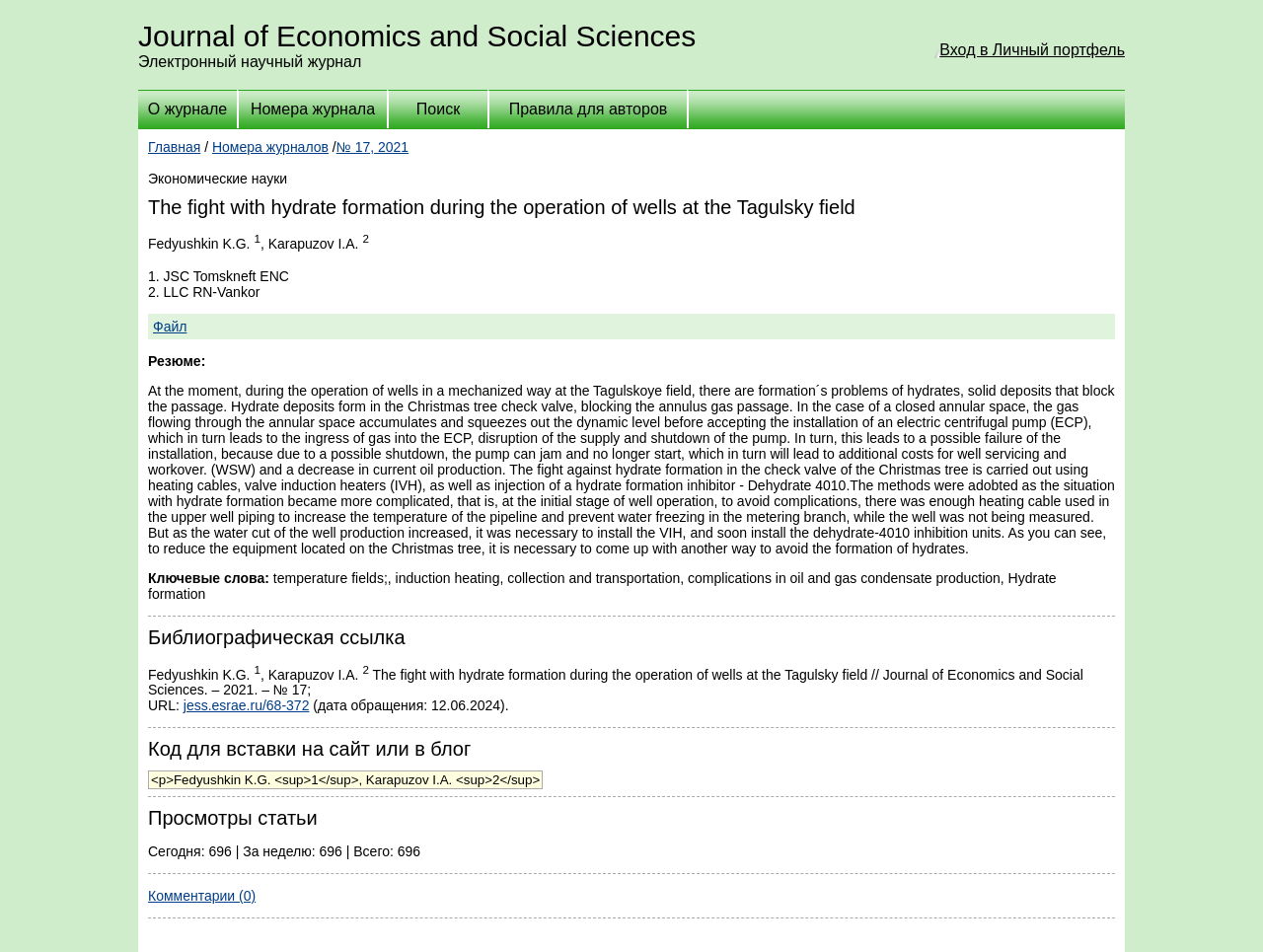Extract the bounding box coordinates for the UI element described as: "№ 17, 2021".

[0.266, 0.146, 0.324, 0.163]